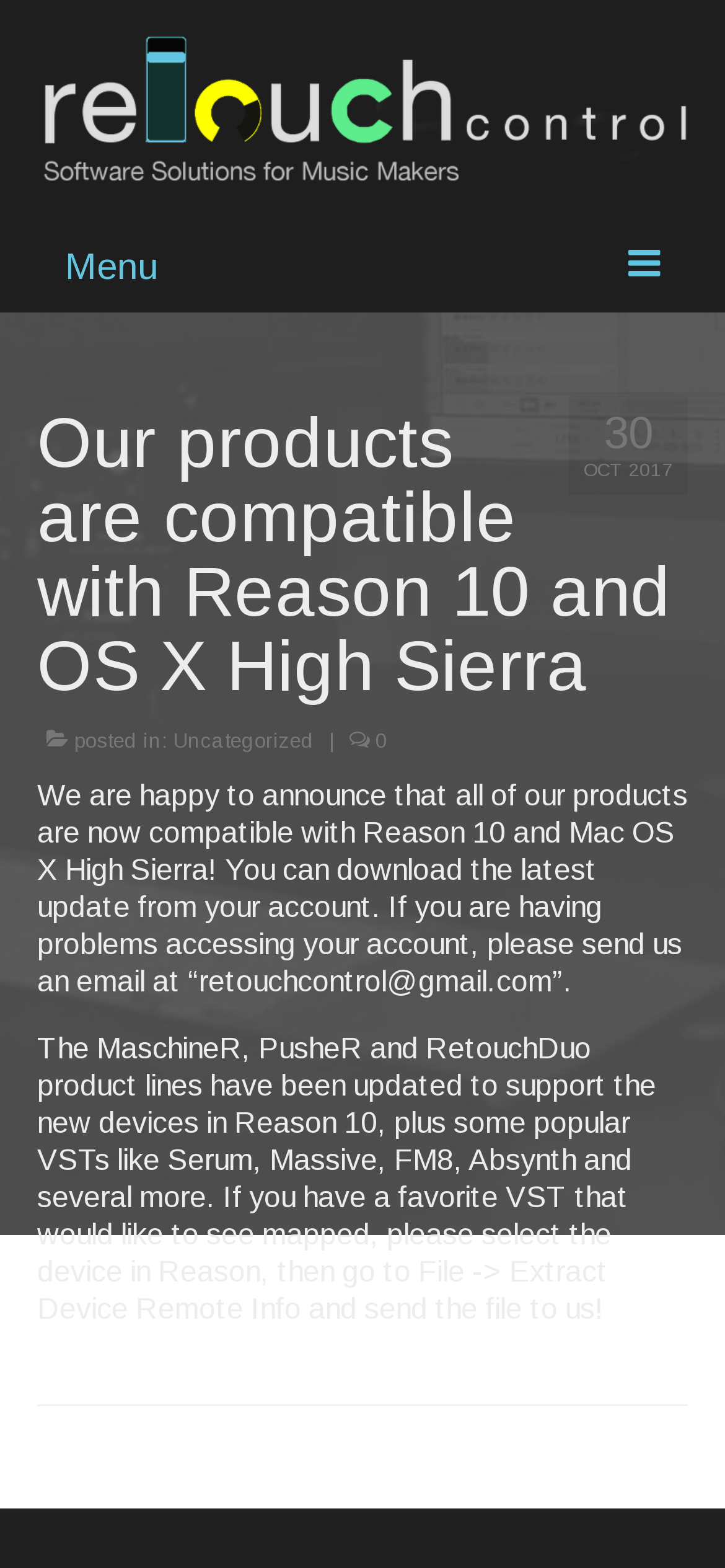What is the date mentioned in the article?
Using the information from the image, give a concise answer in one word or a short phrase.

OCT 2017